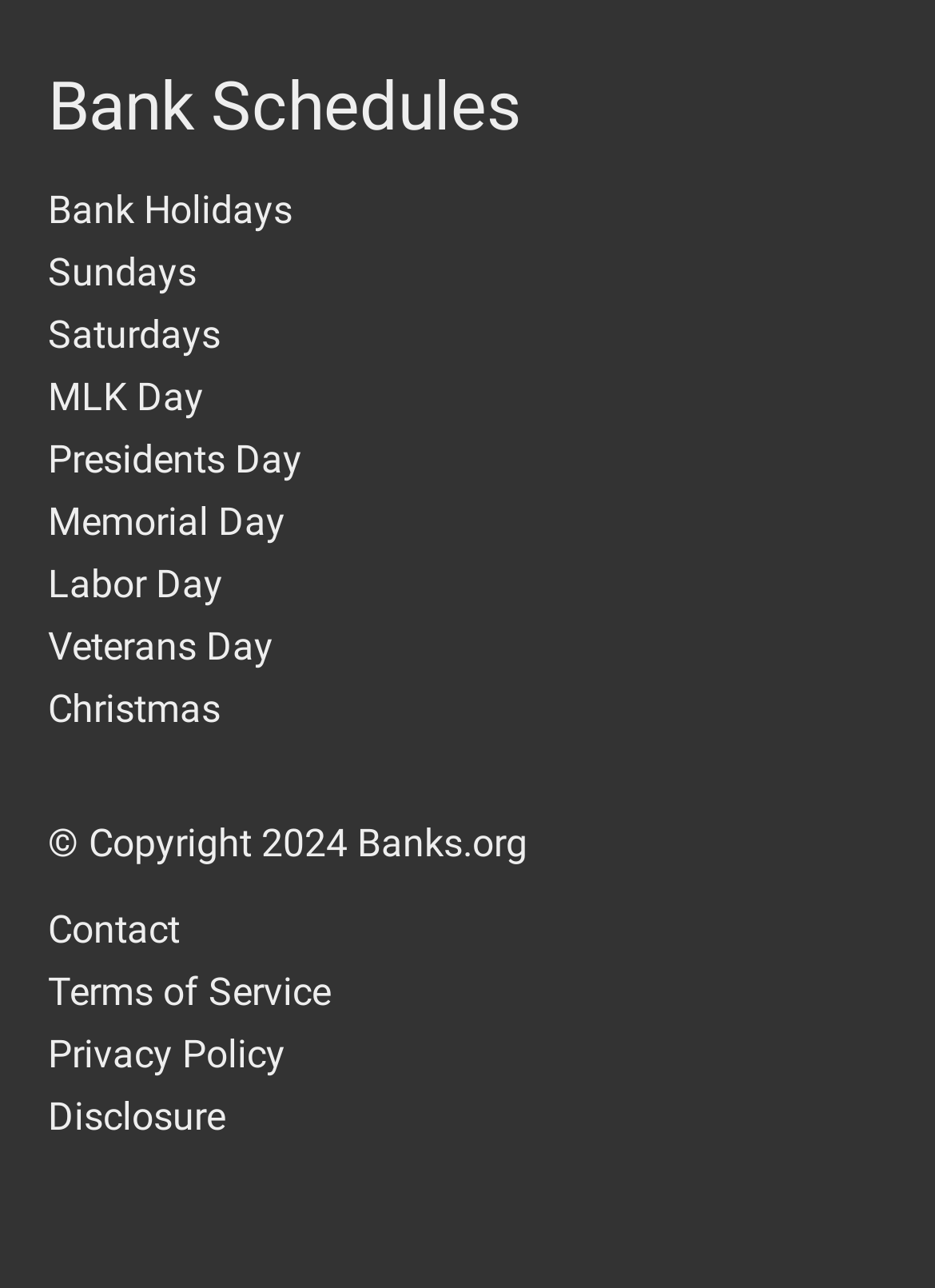Please identify the bounding box coordinates of where to click in order to follow the instruction: "View Bank Holidays".

[0.051, 0.146, 0.313, 0.181]